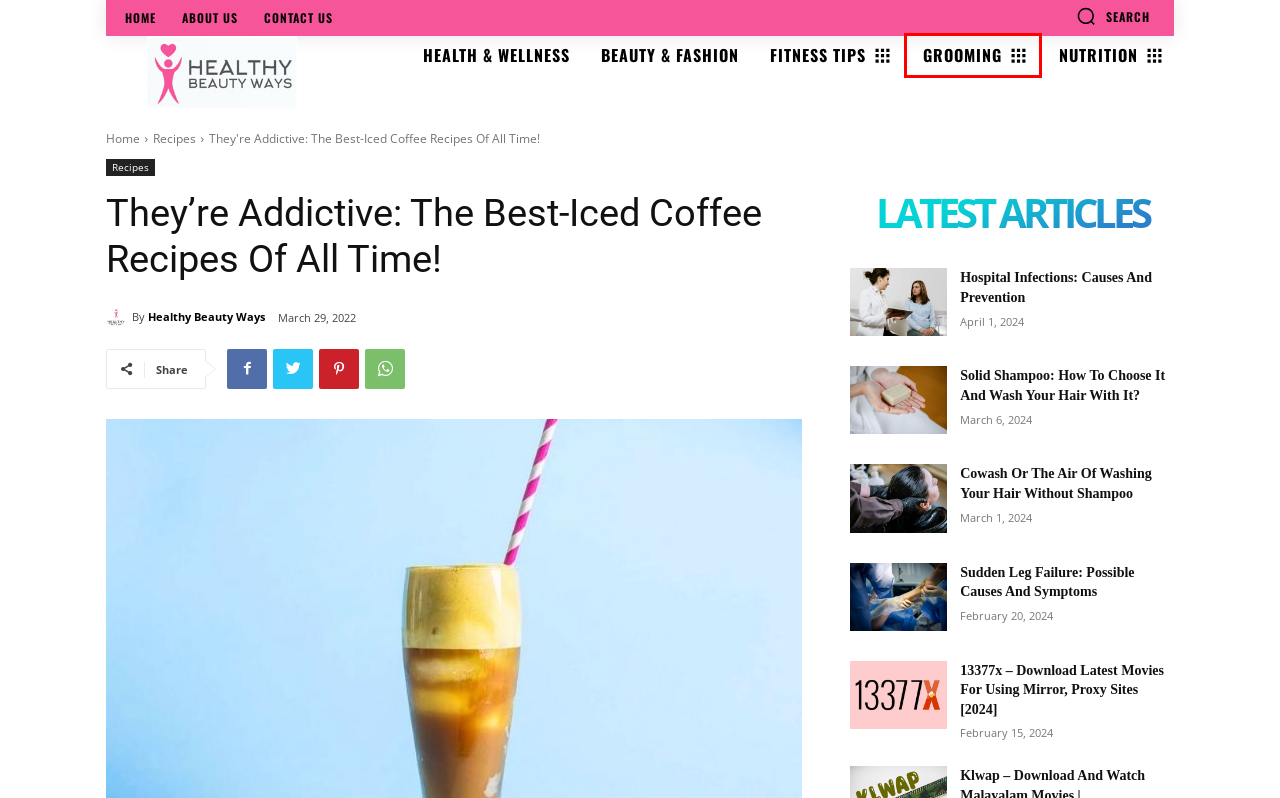You have a screenshot of a webpage with a red rectangle bounding box around an element. Identify the best matching webpage description for the new page that appears after clicking the element in the bounding box. The descriptions are:
A. Grooming Archives - Health Beauty Ways
B. 13377x - Download Movies For Using Mirror, Proxy Sites [2024]
C. Sudden Leg Failure: Possible Causes And Symptoms
D. Cowash Or The Air Of Washing Your Hair Without Shampoo
E. Home - Health Beauty Ways
F. Beauty & Fashion Archives - Health Beauty Ways
G. Recipes Archives - Health Beauty Ways
H. Contact Us - Health Beauty Ways

A